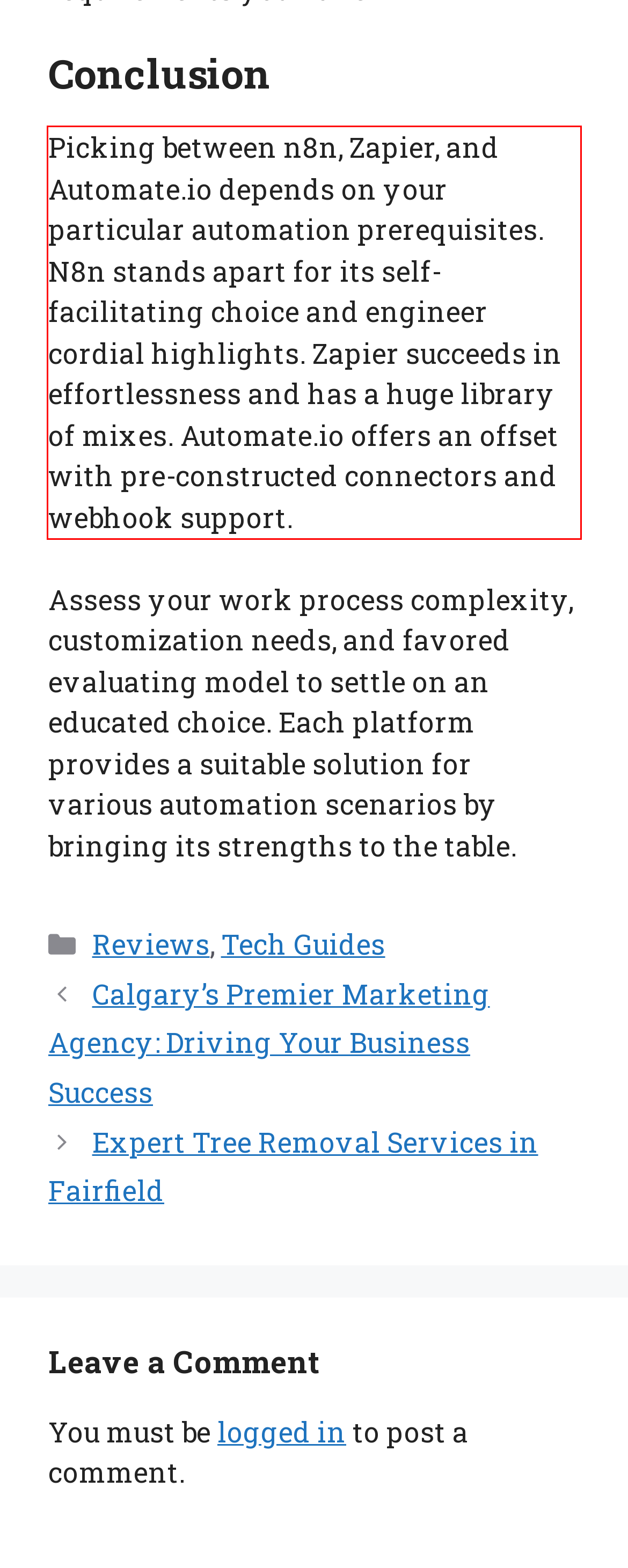In the given screenshot, locate the red bounding box and extract the text content from within it.

Picking between n8n, Zapier, and Automate.io depends on your particular automation prerequisites. N8n stands apart for its self-facilitating choice and engineer cordial highlights. Zapier succeeds in effortlessness and has a huge library of mixes. Automate.io offers an offset with pre-constructed connectors and webhook support.